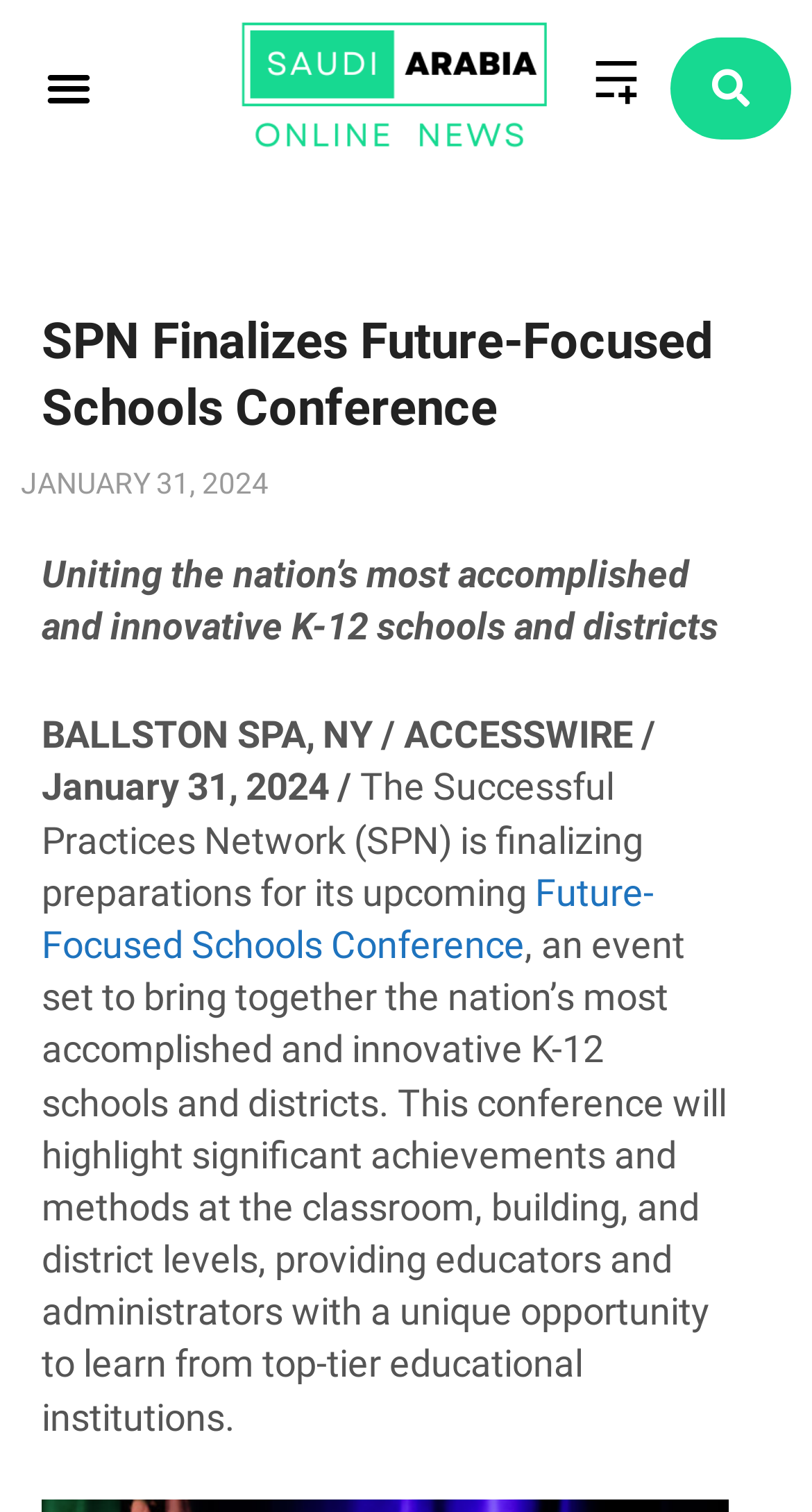What is the location mentioned on the webpage?
Based on the screenshot, answer the question with a single word or phrase.

Ballston Spa, NY